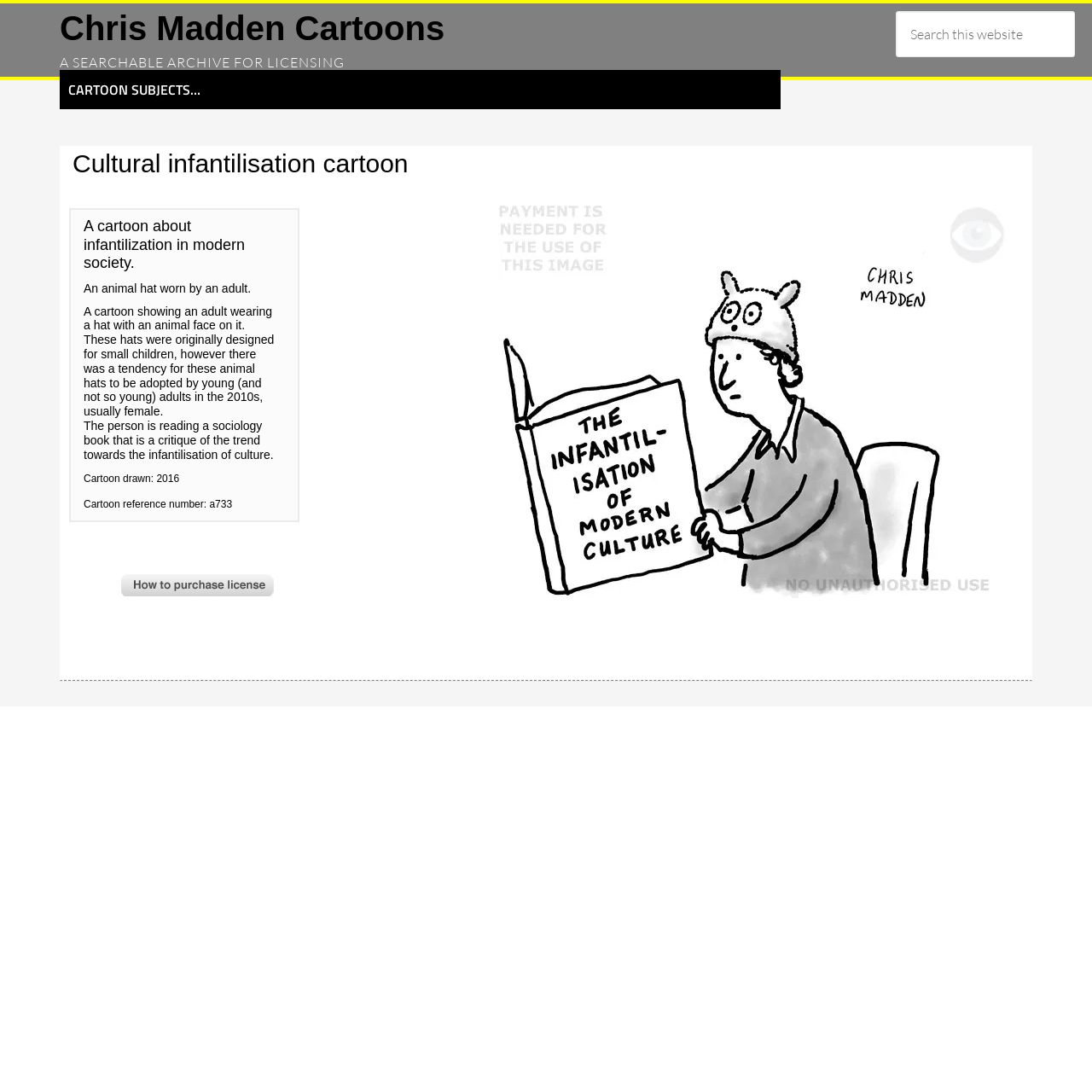Use a single word or phrase to answer the question:
What is the year the cartoon was drawn?

2016